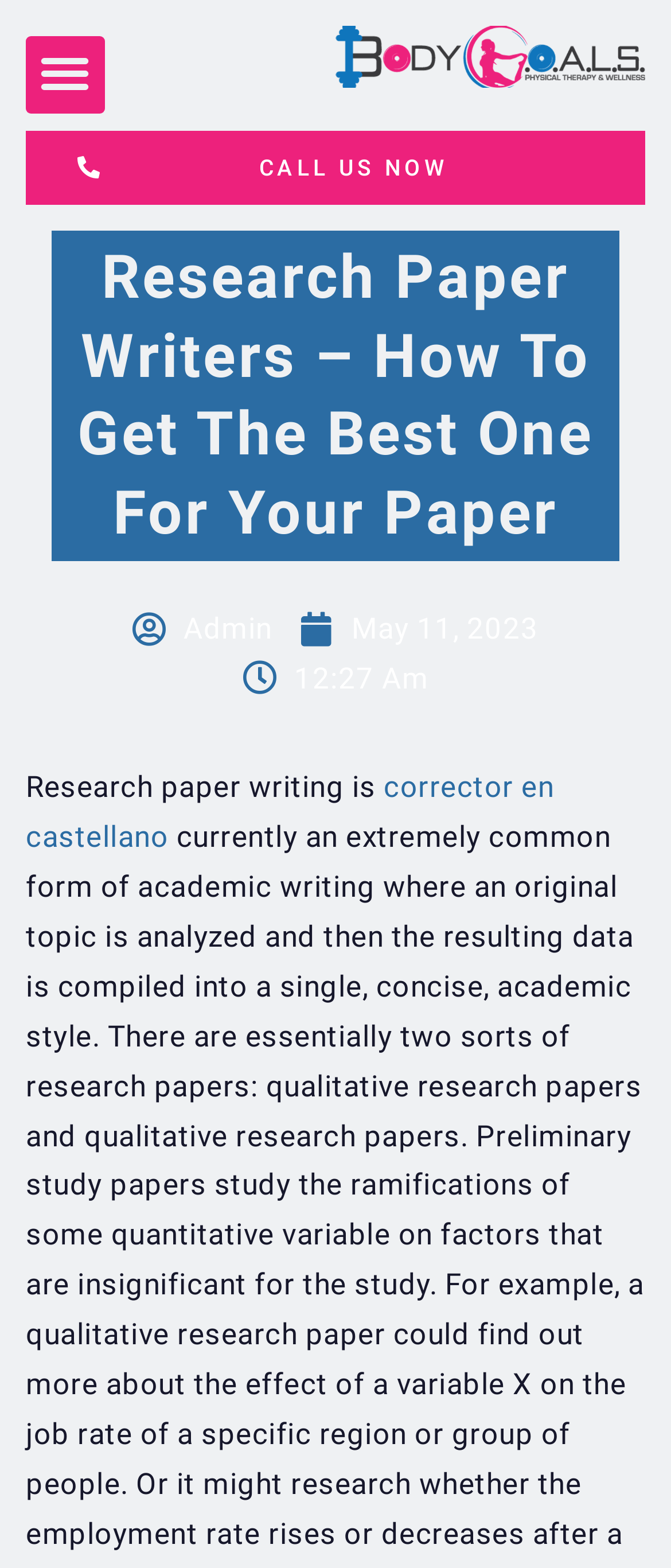Generate a thorough explanation of the webpage's elements.

The webpage appears to be a blog or article page focused on research paper writing. At the top left corner, there is a button labeled "Menu Toggle". Next to it, a horizontal link spans across the top of the page, taking up most of the width. Below this, there is a prominent call-to-action link "CALL US NOW" on the left side.

The main heading "Research Paper Writers – How To Get The Best One For Your Paper" is centered near the top of the page. Below this heading, there are two links, "Admin" and "May 11, 2023", positioned side by side. The "May 11, 2023" link has a time element "12:27 Am" attached to it.

The main content of the page starts with a paragraph of text that begins with "Research paper writing is". This text is followed by a link "corrector en castellano". The rest of the paragraph continues, describing the process of research paper writing, including the two types of research papers: qualitative research.